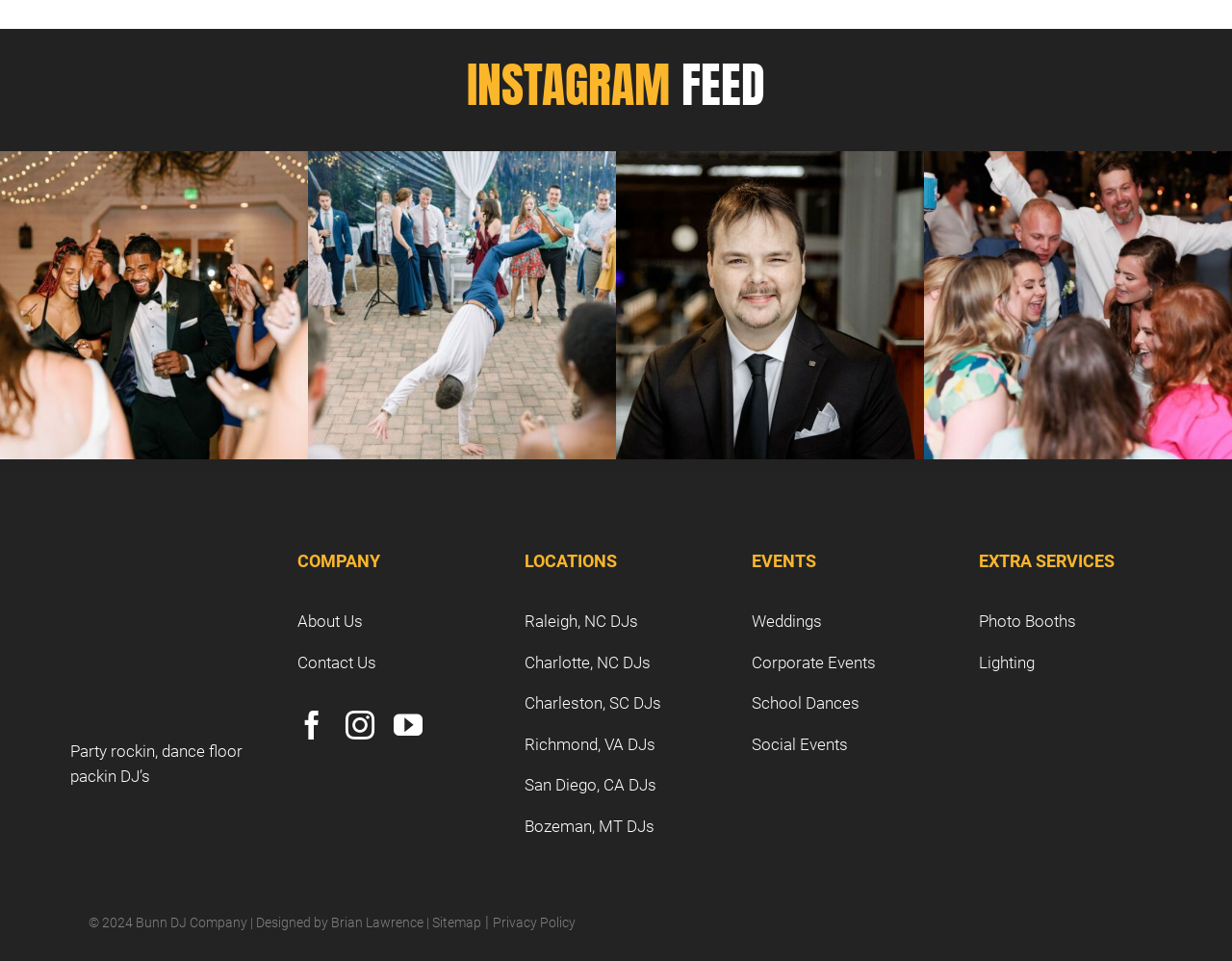Pinpoint the bounding box coordinates of the element that must be clicked to accomplish the following instruction: "Explore events". The coordinates should be in the format of four float numbers between 0 and 1, i.e., [left, top, right, bottom].

[0.61, 0.637, 0.667, 0.657]